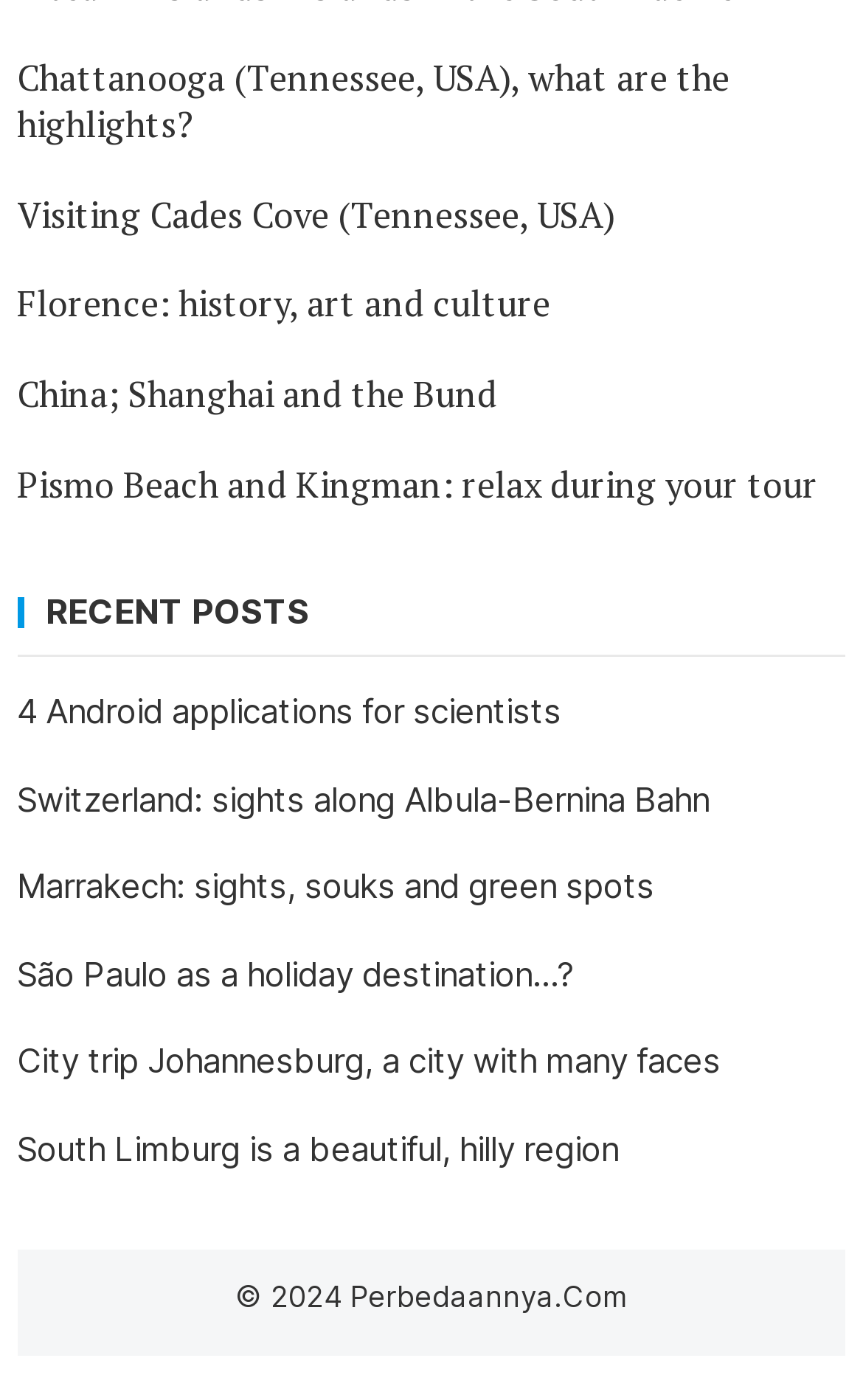Find the bounding box coordinates of the clickable element required to execute the following instruction: "Click on 'Chattanooga (Tennessee, USA), what are the highlights?'". Provide the coordinates as four float numbers between 0 and 1, i.e., [left, top, right, bottom].

[0.02, 0.038, 0.846, 0.105]